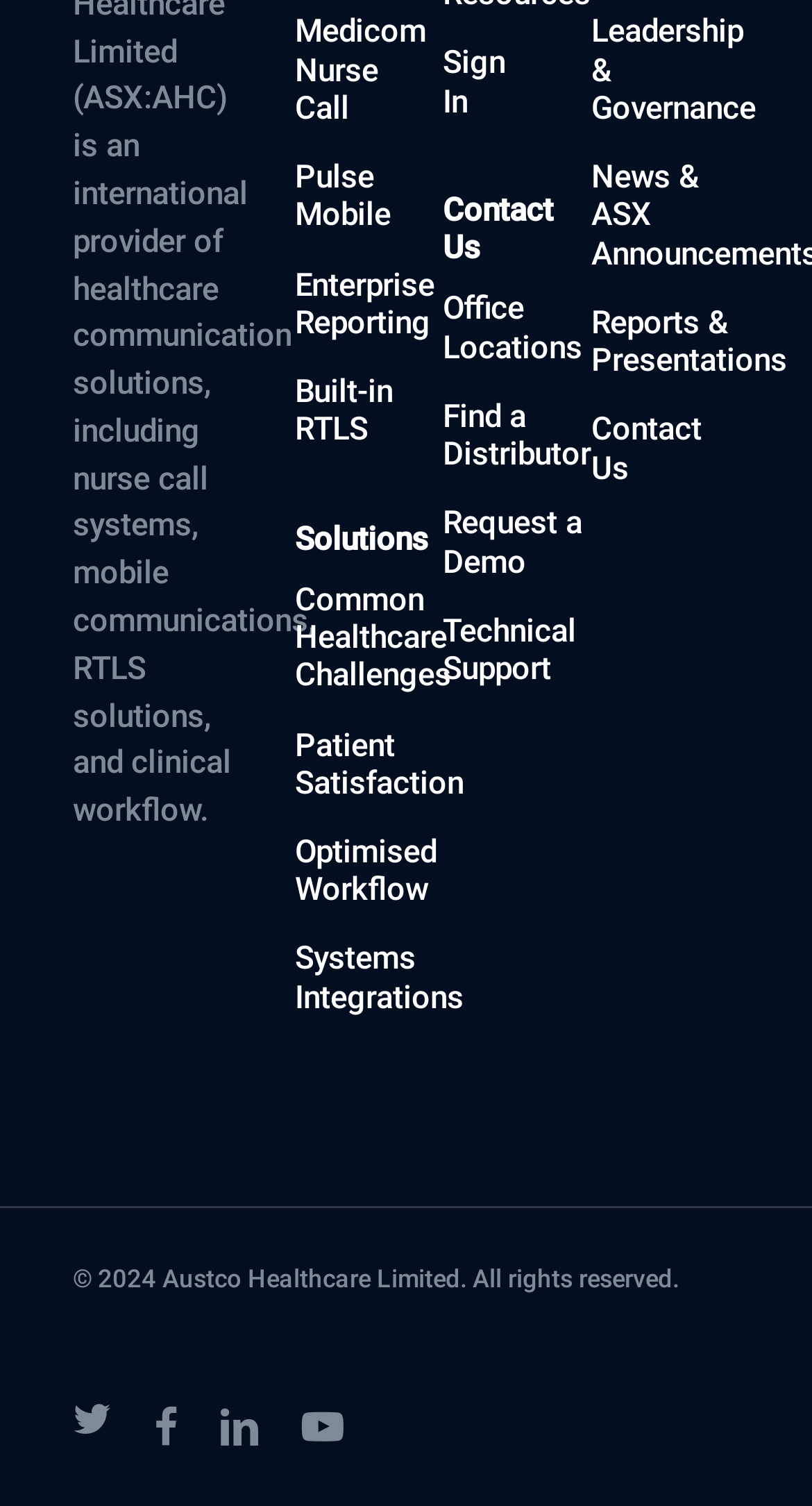Please determine the bounding box coordinates of the element's region to click for the following instruction: "View Patient Satisfaction".

[0.363, 0.482, 0.65, 0.532]